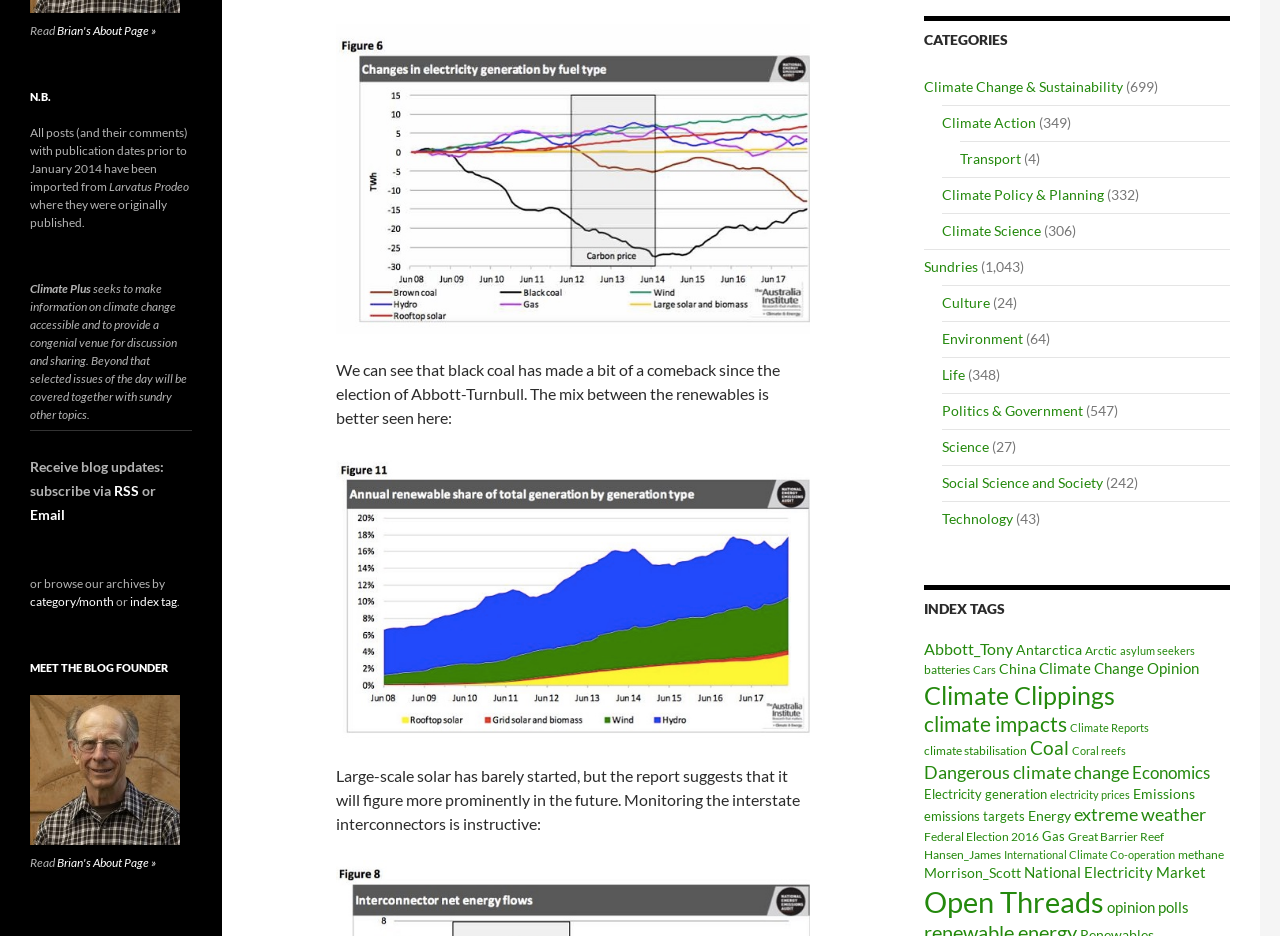What is the 'INDEX TAGS' section used for?
Using the image, provide a concise answer in one word or a short phrase.

To index blog posts by topic